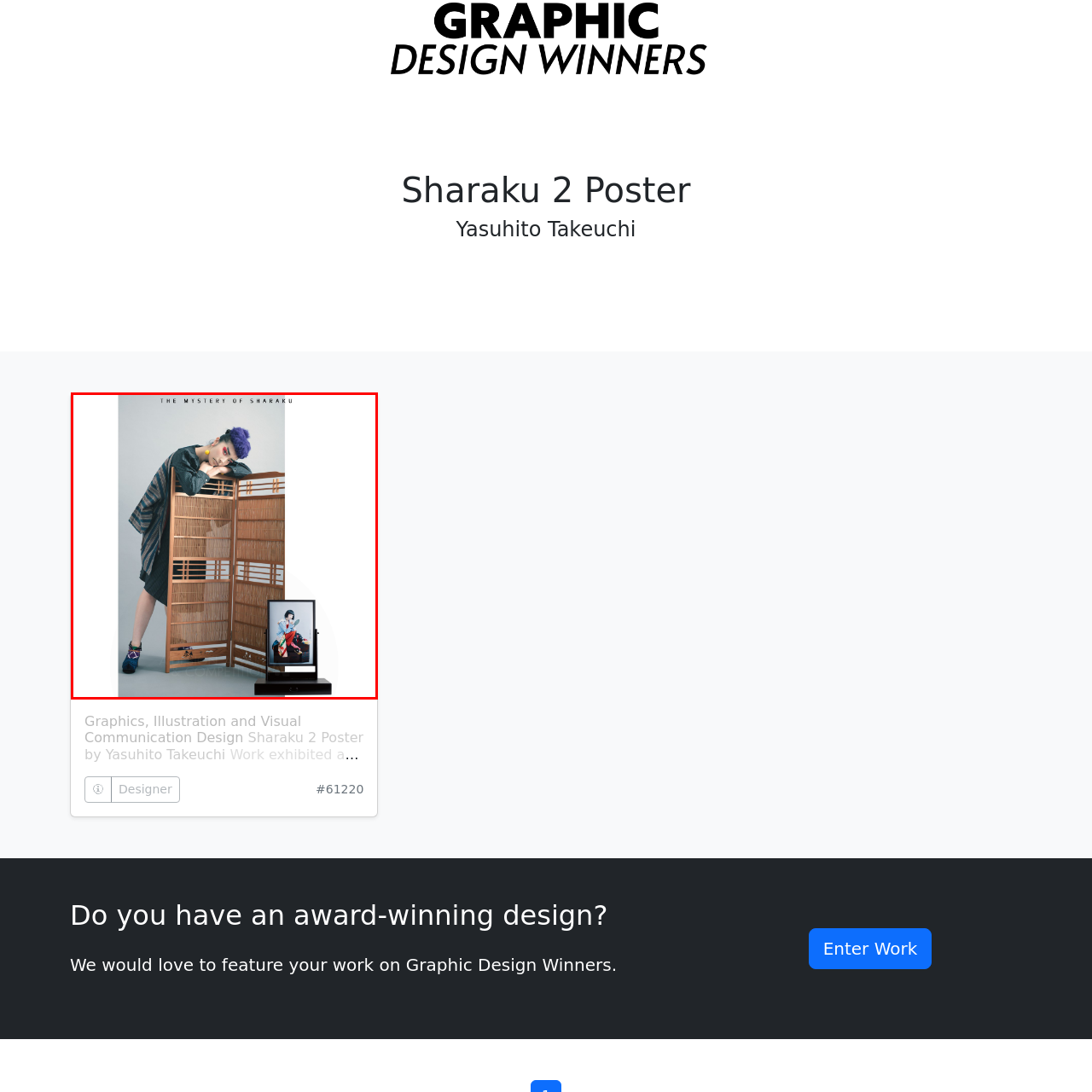Explain the image in the red bounding box with extensive details.

The image titled "The Mystery of Sharaku" features a visually striking composition that creatively explores the theme of the famous illustrator Sharaku. A model, dressed in a modern interpretation of traditional Japanese attire, leans elegantly against a decorative folding screen, adding depth and cultural context to the piece. The model’s vibrant blue hair contrasts with the earthy tones of the screen, serving to highlight the juxtaposition of contemporary fashion and historical influences.

In the foreground, a sleek digital display stands, showcasing a more traditional artwork, possibly inspired by Sharaku's iconic style. This juxtaposition not only emphasizes the mystery surrounding Sharaku but also connects past and present artistic expressions. 

The work is part of the "Sharaku 2 Poster" series by designer Yasuhito Takeuchi, exhibited at the Tokyo Design Week under the specialty category "Inspire Exhibition." The theme explores gender interpretations of Sharaku, hinting at the possibility that the enigmatic artist may have been a woman, thus inviting viewers to engage in a dialogue about identity and creativity in art. This striking presentation encapsulates a blend of graphics, illustration, and visual communication design, inviting an immersive exploration of cultural narratives.